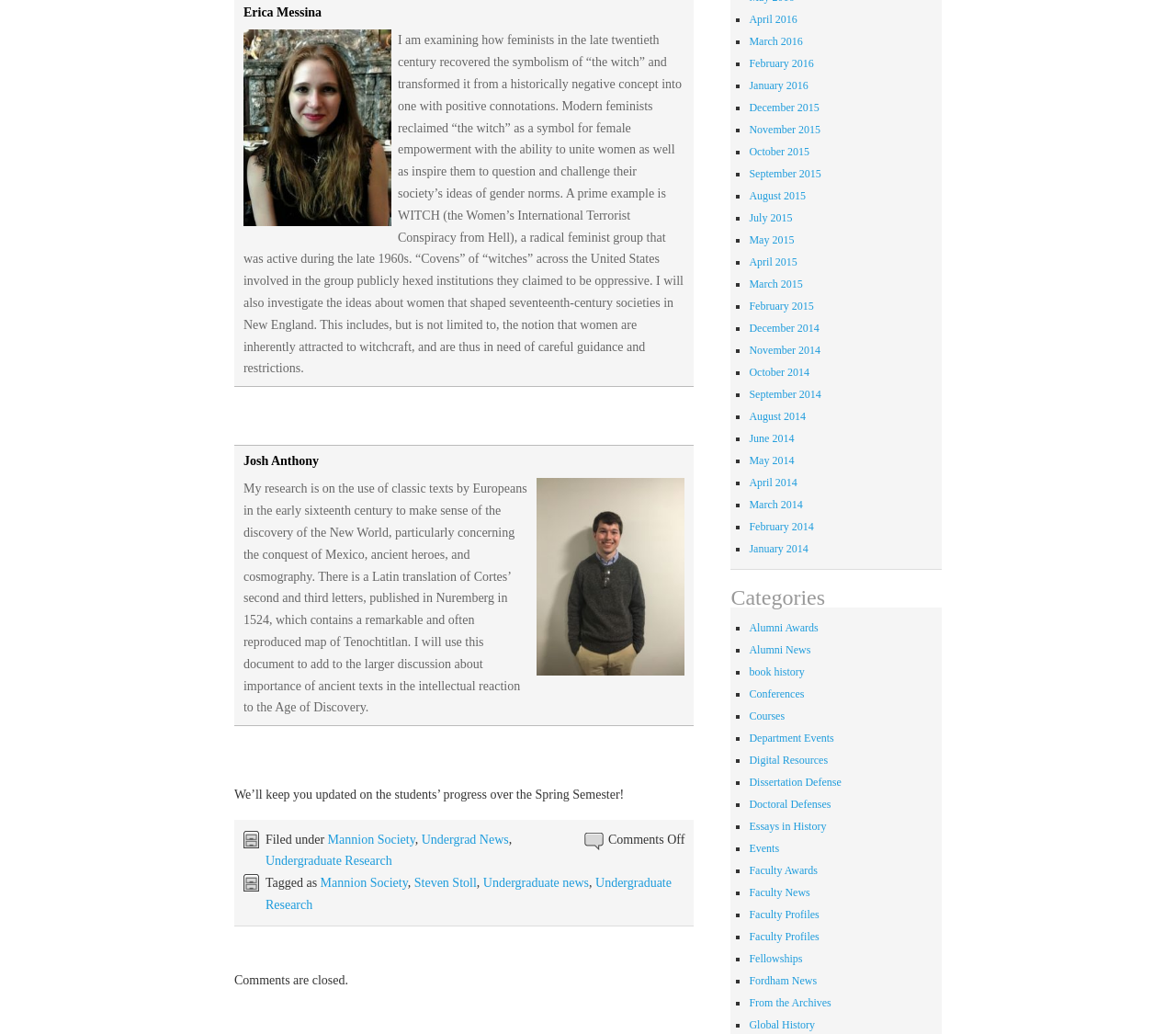What is the last month listed in the archive section?
Refer to the image and offer an in-depth and detailed answer to the question.

The archive section is located on the right side of the webpage and lists months from April 2016 to January 2014. The last month listed is April 2016.